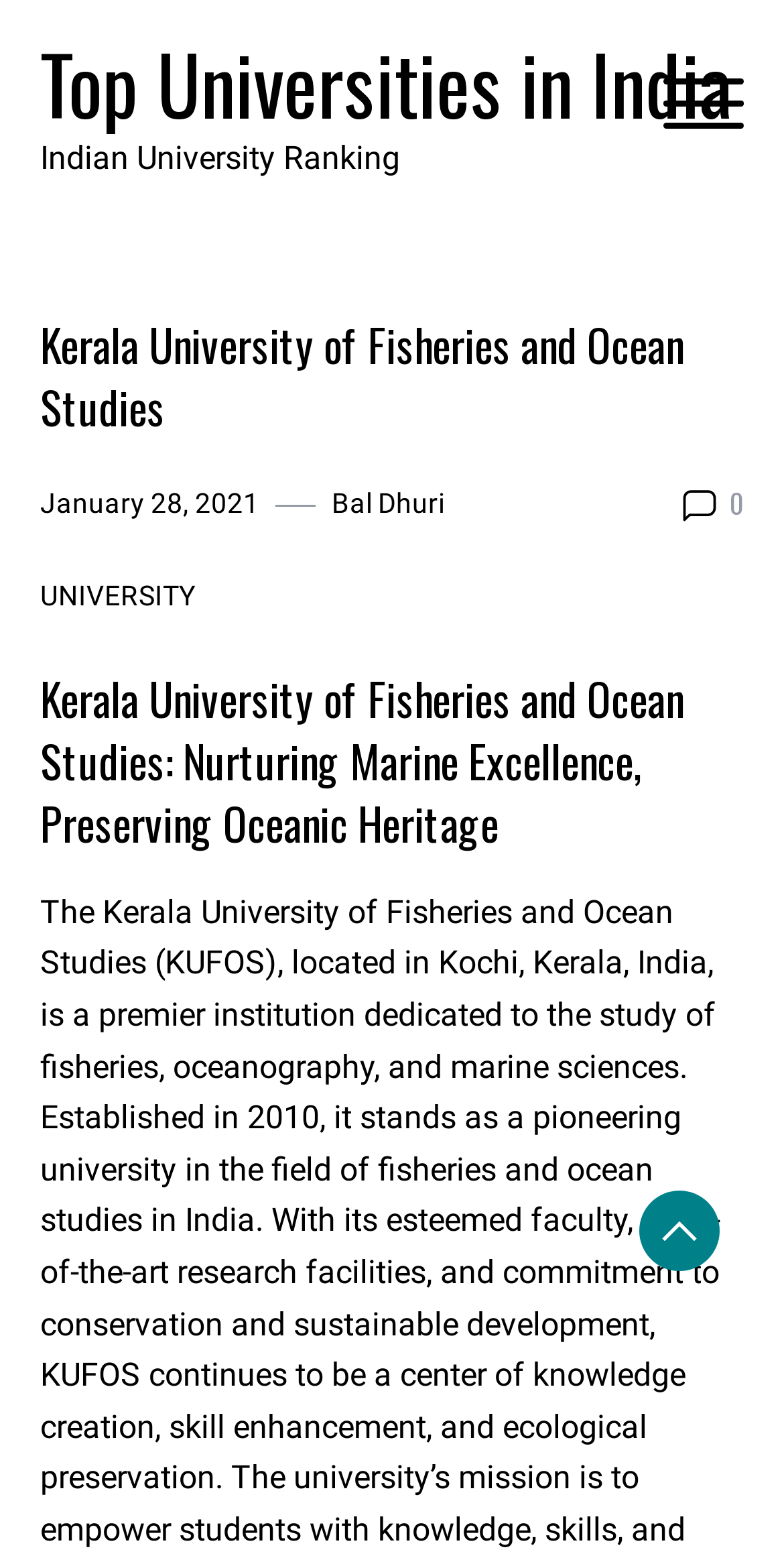Provide a brief response to the question below using a single word or phrase: 
What is the category of the webpage?

UNIVERSITY